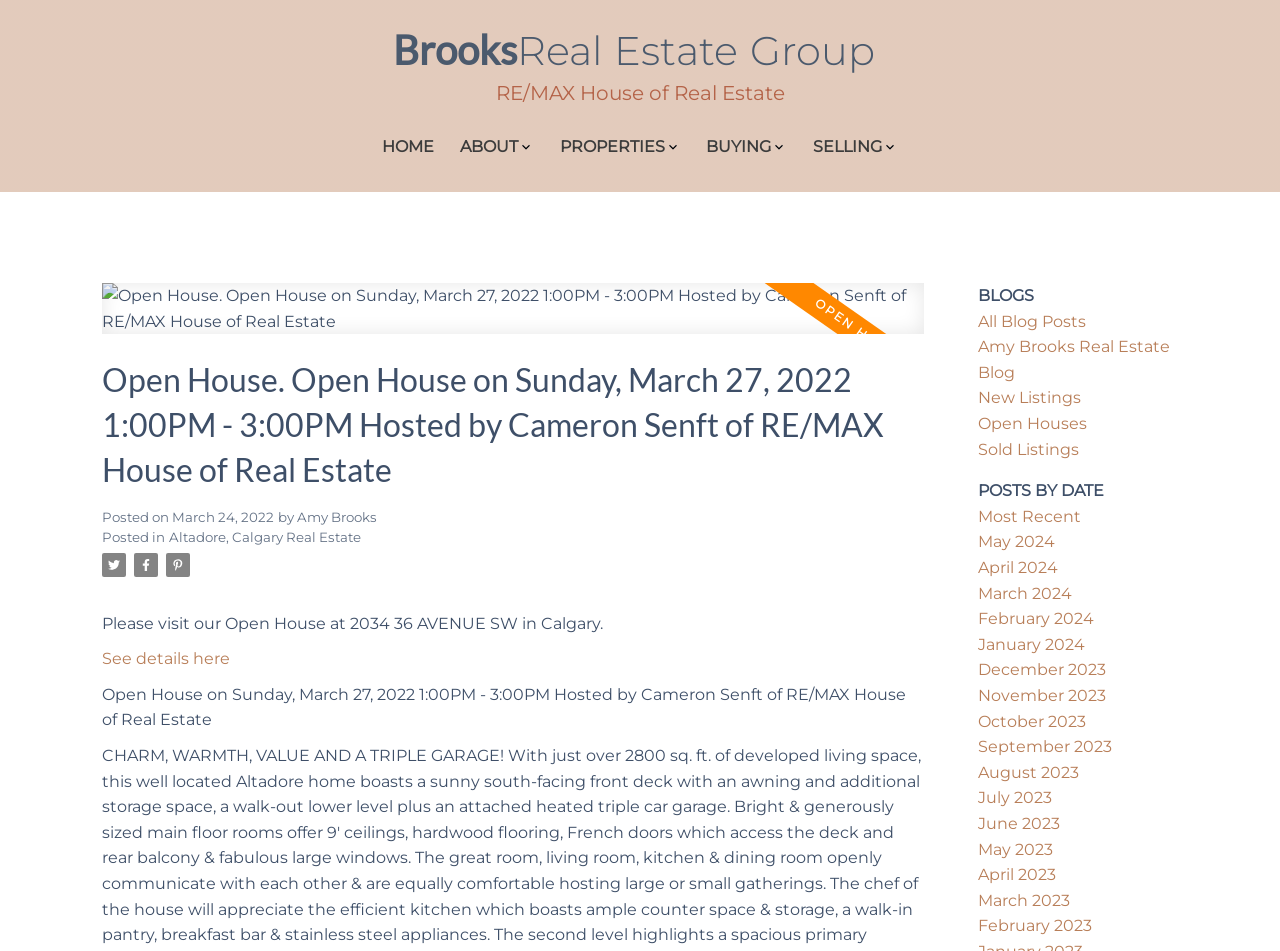Write a detailed summary of the webpage, including text, images, and layout.

This webpage appears to be a real estate website, specifically a page for an open house event. At the top, there is a heading that reads "BrooksRealEstateGroup" and another heading that reads "RE/MAX House of Real Estate". Below these headings, there is a primary navigation menu with five menu items: "HOME", "ABOUT", "PROPERTIES", "BUYING", and "SELLING".

The main content of the page is focused on the open house event, with a heading that reads "Open House. Open House on Sunday, March 27, 2022 1:00PM - 3:00PM Hosted by Cameron Senft of RE/MAX House of Real Estate". Below this heading, there is a static text that reads "Posted on March 24, 2022" and another static text that reads "Amy Brooks". There are also three links with images, likely representing social media profiles.

The open house details are presented in a clear and concise manner, with a static text that reads "Please visit our Open House at 2034 36 AVENUE SW in Calgary." and a link that reads "See details here". 

On the right side of the page, there is a section dedicated to blog posts, with a heading that reads "BLOGS" and several links to different blog categories, such as "All Blog Posts", "Amy Brooks Real Estate Blog", "New Listings", "Open Houses", and "Sold Listings". Below this section, there is another section that lists blog posts by date, with links to posts from different months.

Overall, the webpage is well-organized and easy to navigate, with clear headings and concise text that effectively communicate the open house details and other relevant information.